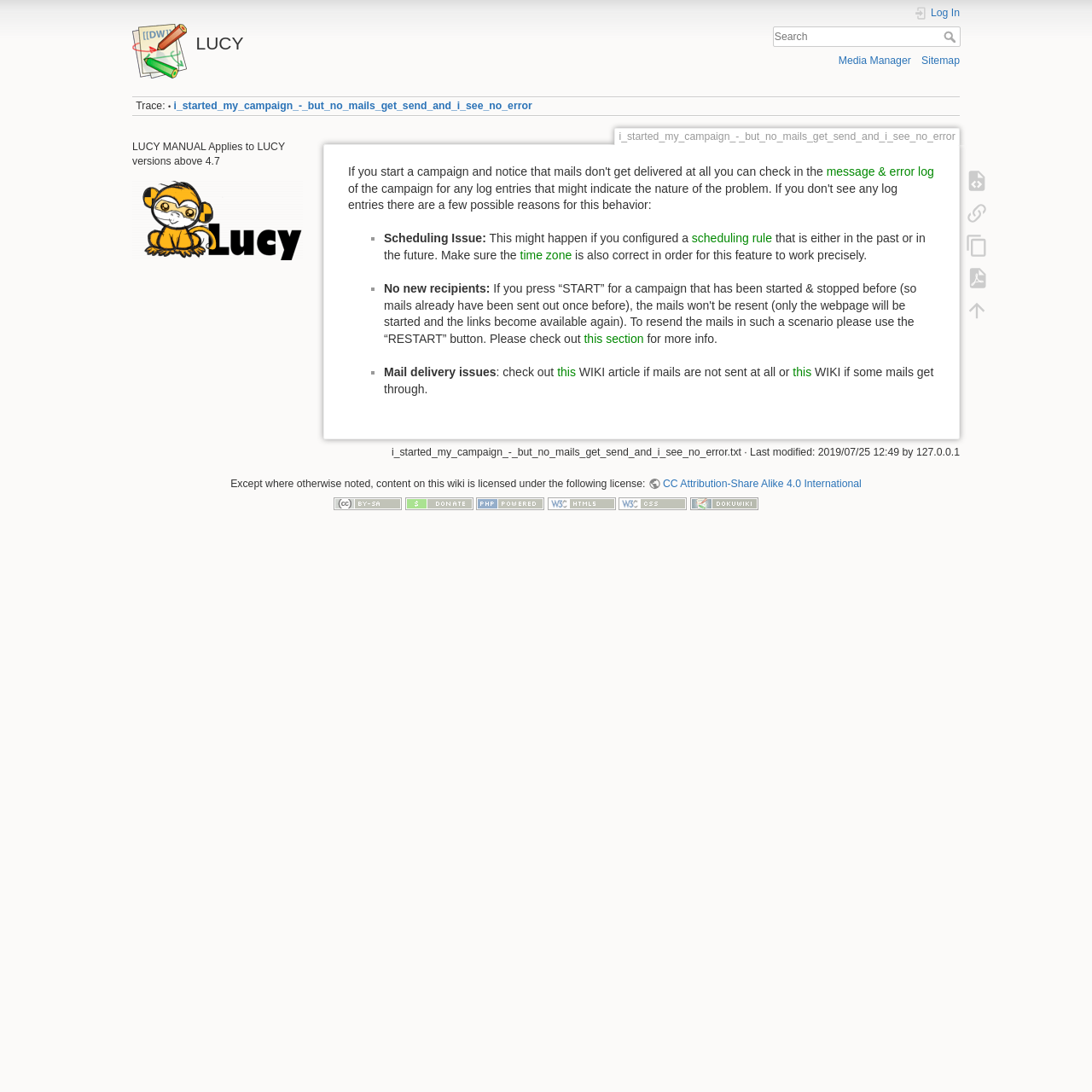What is the name of the wiki license?
Based on the visual, give a brief answer using one word or a short phrase.

CC Attribution-Share Alike 4.0 International